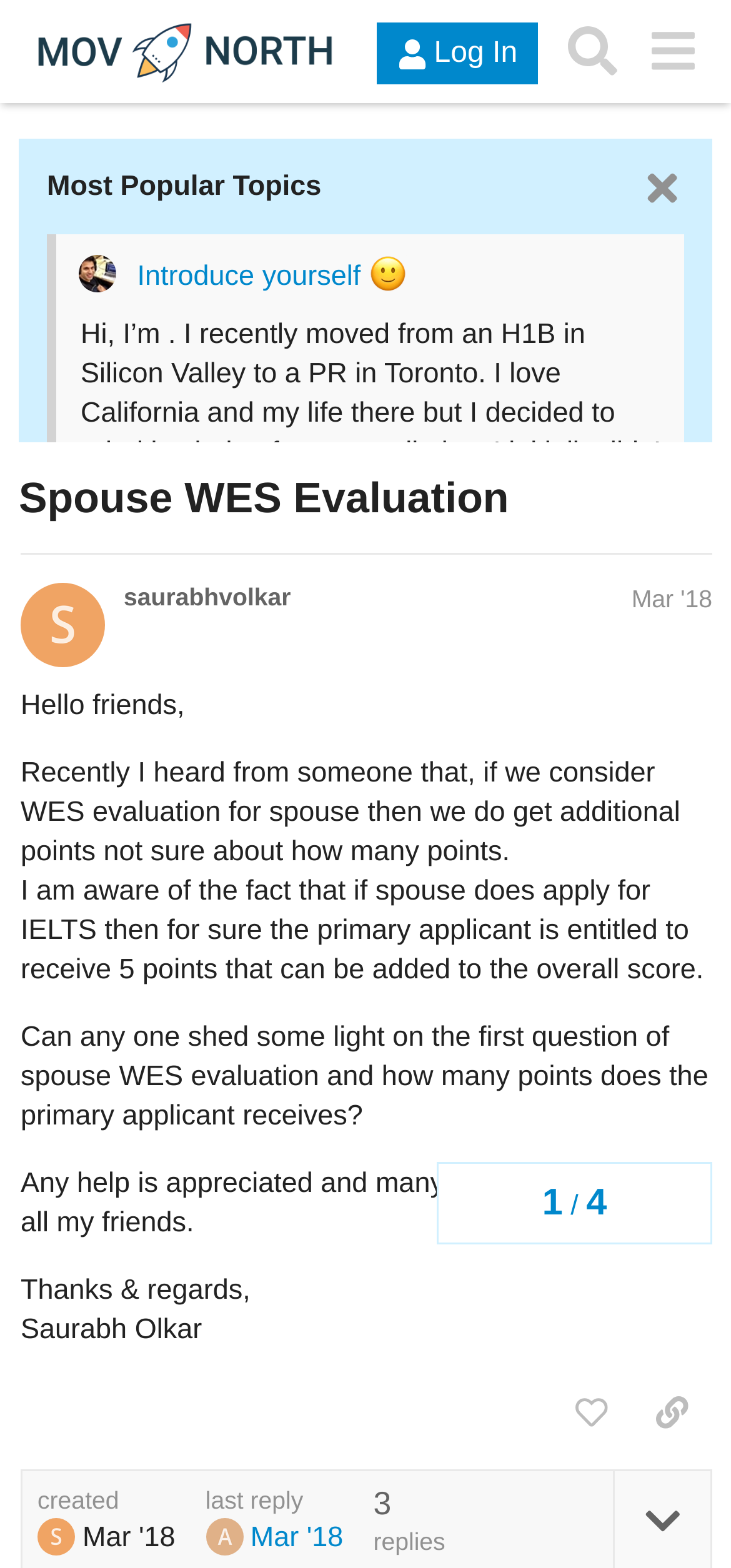Please determine the primary heading and provide its text.

Spouse WES Evaluation